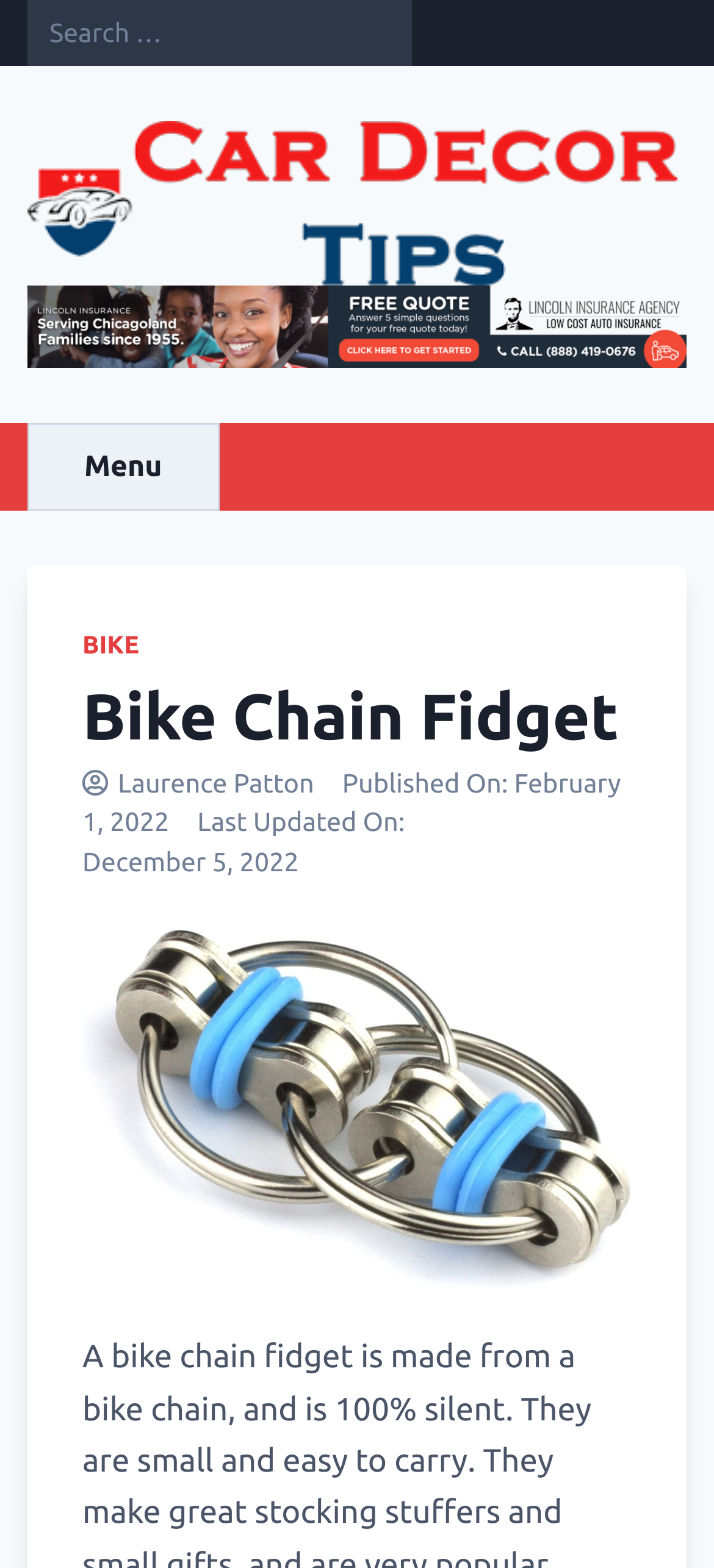Please reply to the following question using a single word or phrase: 
When was the article last updated?

December 5, 2022